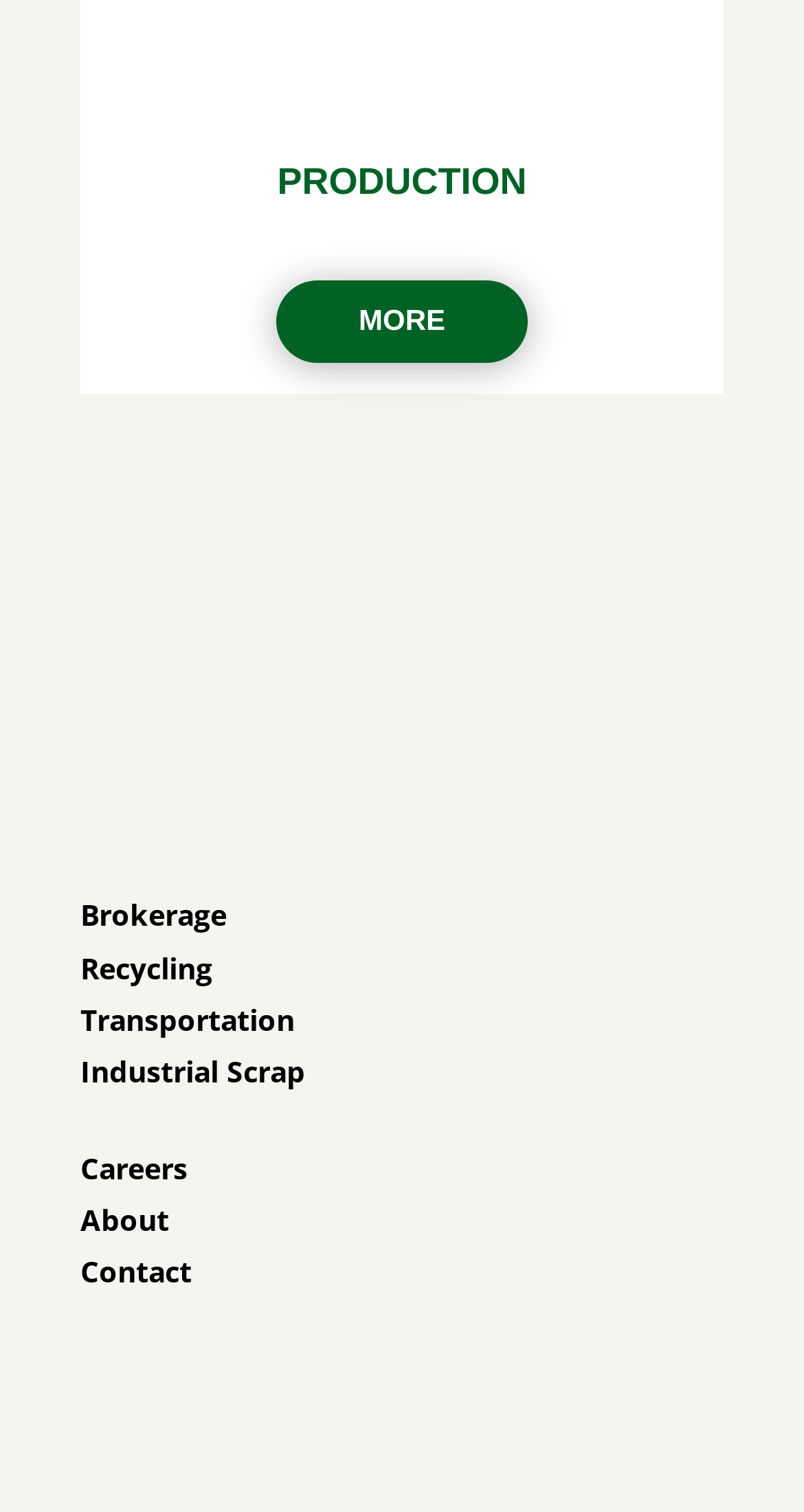Please predict the bounding box coordinates of the element's region where a click is necessary to complete the following instruction: "Contact the company". The coordinates should be represented by four float numbers between 0 and 1, i.e., [left, top, right, bottom].

[0.1, 0.828, 0.238, 0.854]